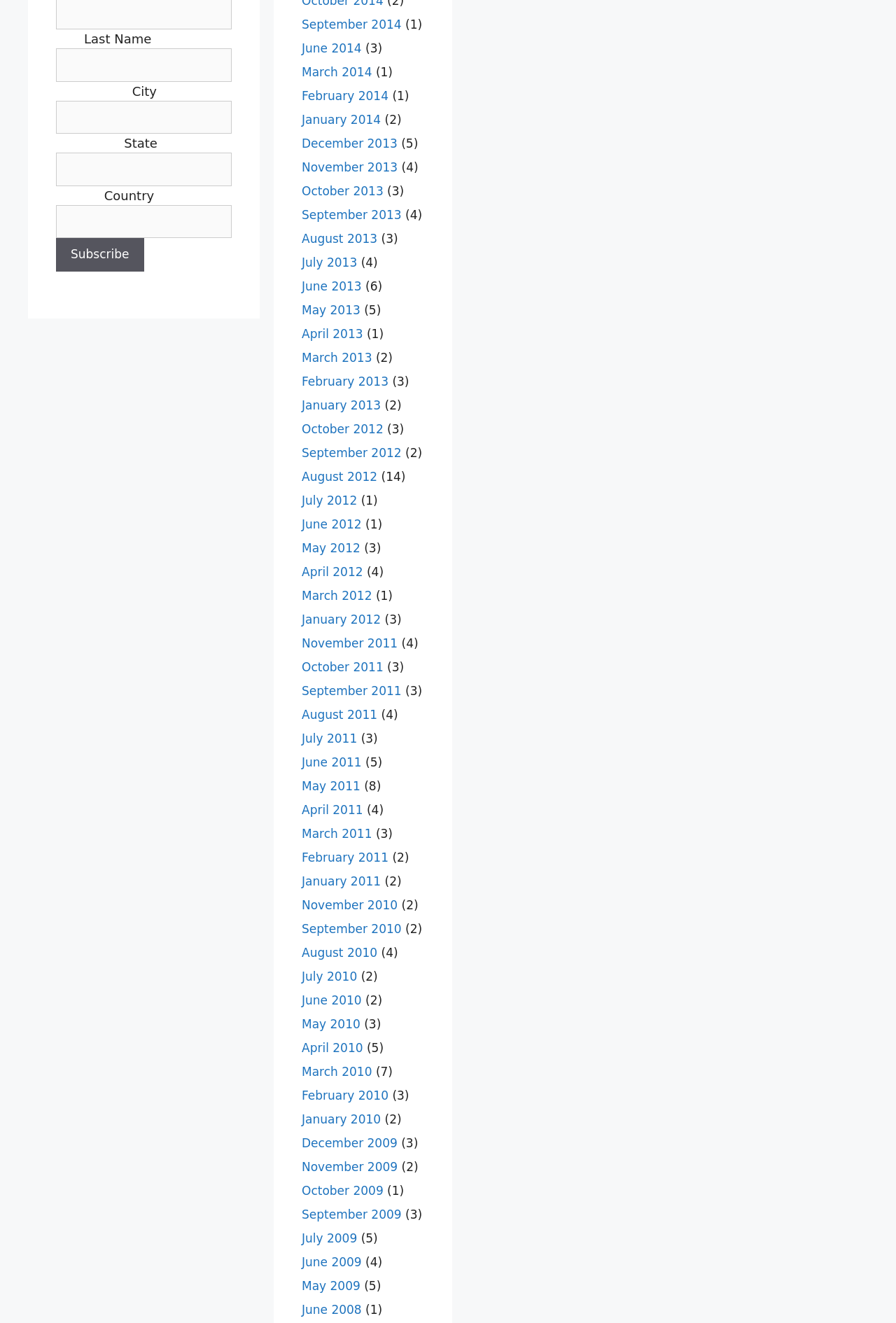Can you show the bounding box coordinates of the region to click on to complete the task described in the instruction: "View September 2014"?

[0.337, 0.013, 0.448, 0.024]